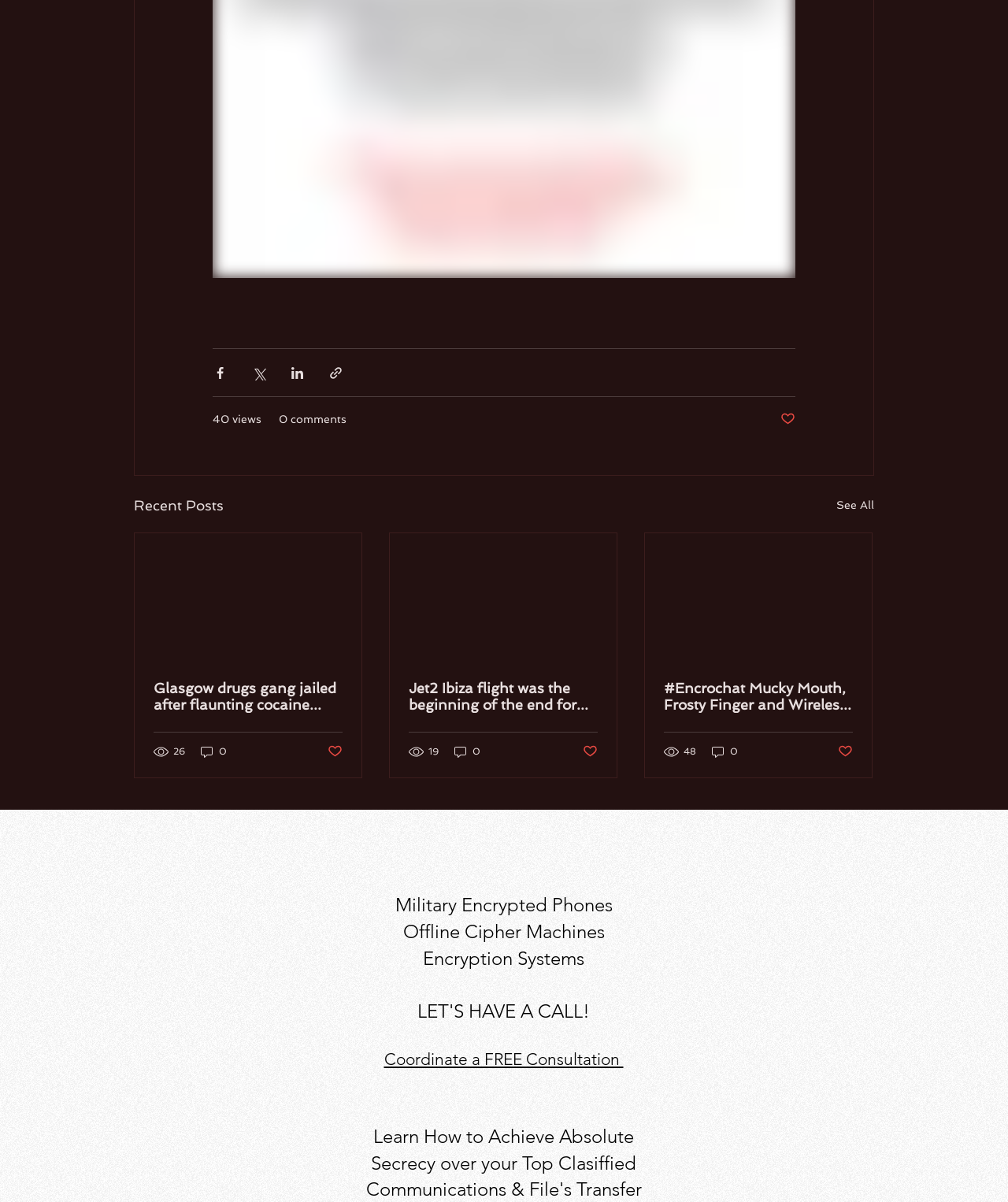Using the information in the image, give a comprehensive answer to the question: 
What is the category of the posts on this webpage?

The posts on this webpage are related to EncroChat, a secure communication platform. The posts have titles and descriptions that mention EncroChat, and they seem to be discussing news or updates related to the platform.